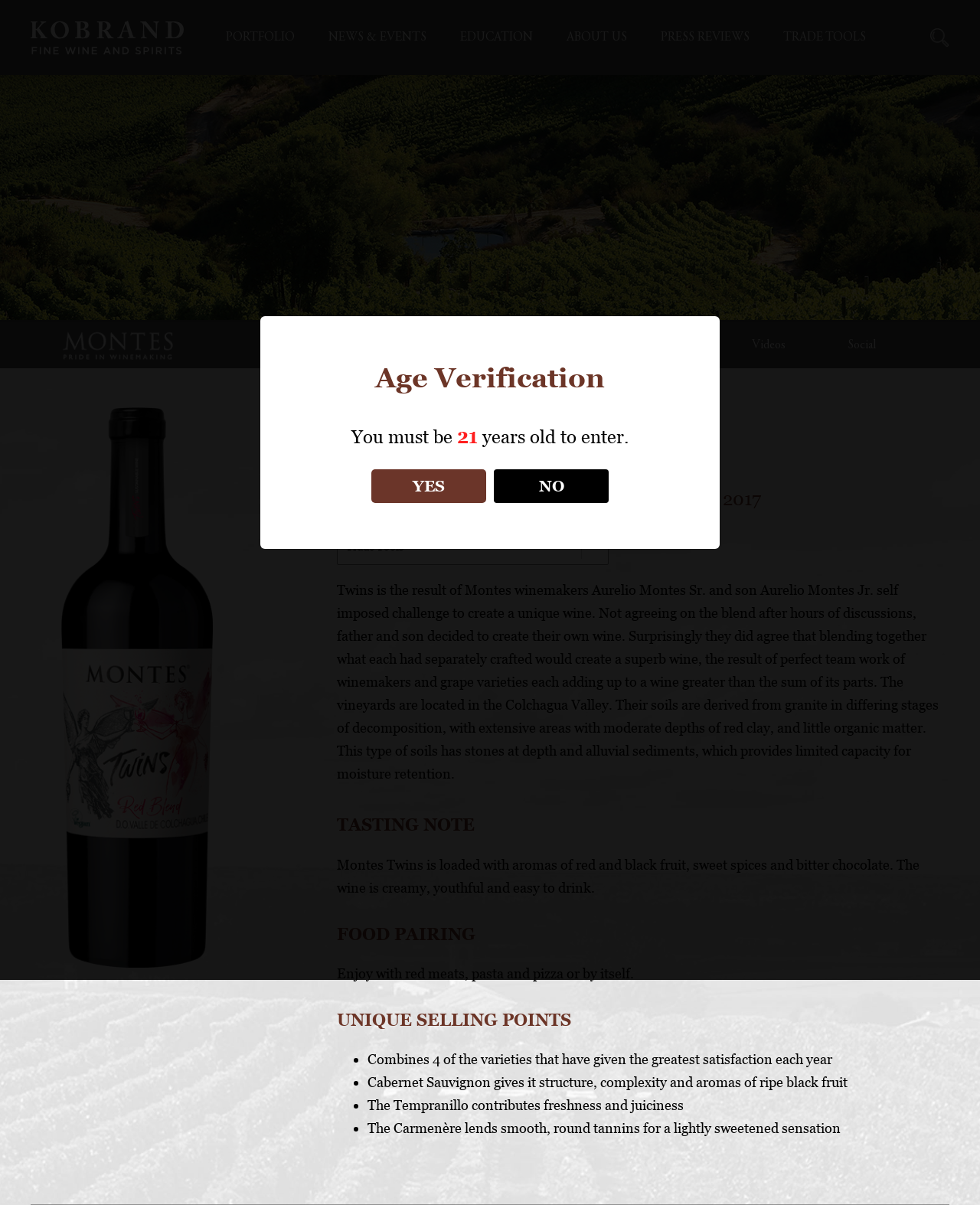Provide the bounding box coordinates for the UI element that is described by this text: "Terroir & Vineyards". The coordinates should be in the form of four float numbers between 0 and 1: [left, top, right, bottom].

[0.402, 0.281, 0.504, 0.291]